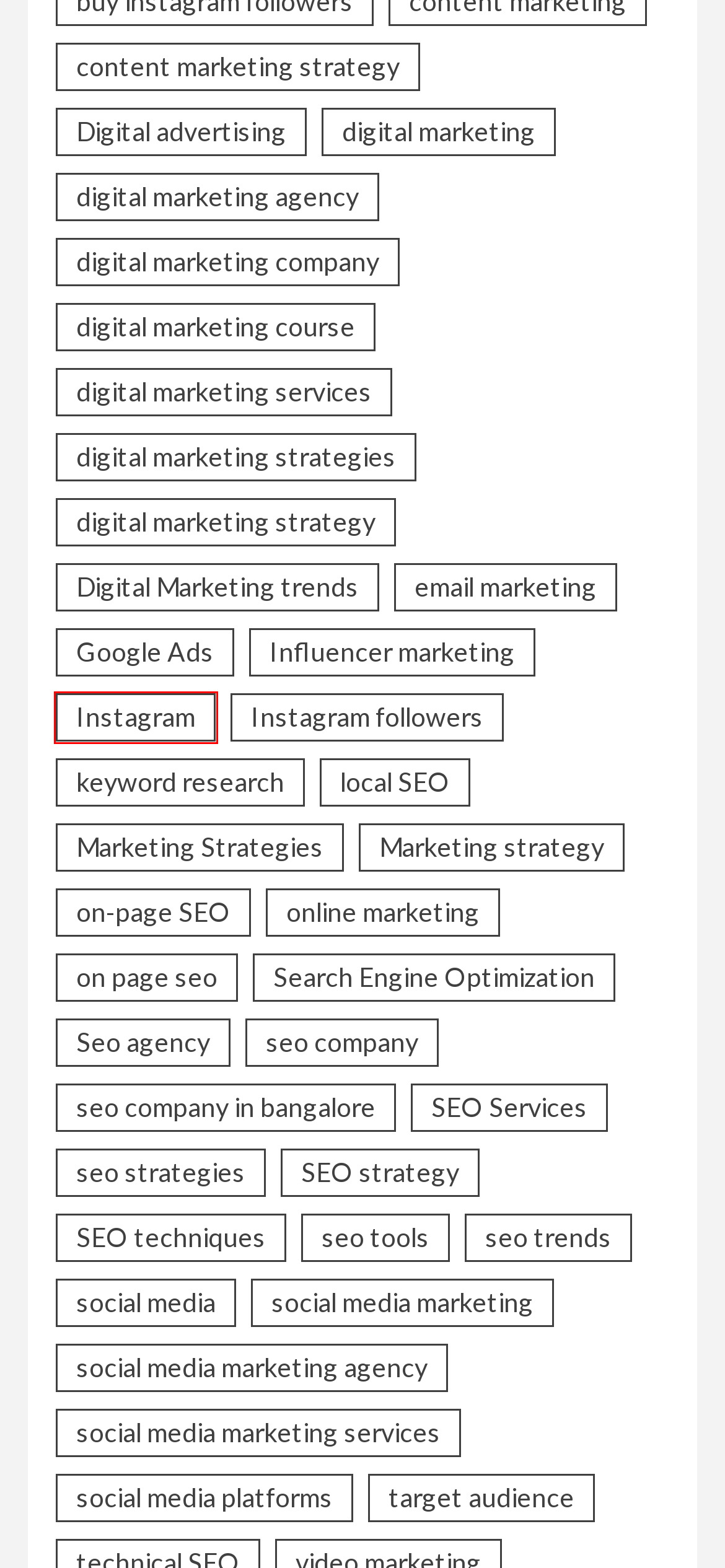Examine the screenshot of a webpage with a red rectangle bounding box. Select the most accurate webpage description that matches the new webpage after clicking the element within the bounding box. Here are the candidates:
A. SEO strategy Archives - Digital Marketing Material
B. Instagram Archives - Digital Marketing Material
C. Marketing strategy Archives - Digital Marketing Material
D. on-page SEO Archives - Digital Marketing Material
E. digital marketing company Archives - Digital Marketing Material
F. seo company Archives - Digital Marketing Material
G. digital marketing strategies Archives - Digital Marketing Material
H. social media Archives - Digital Marketing Material

B